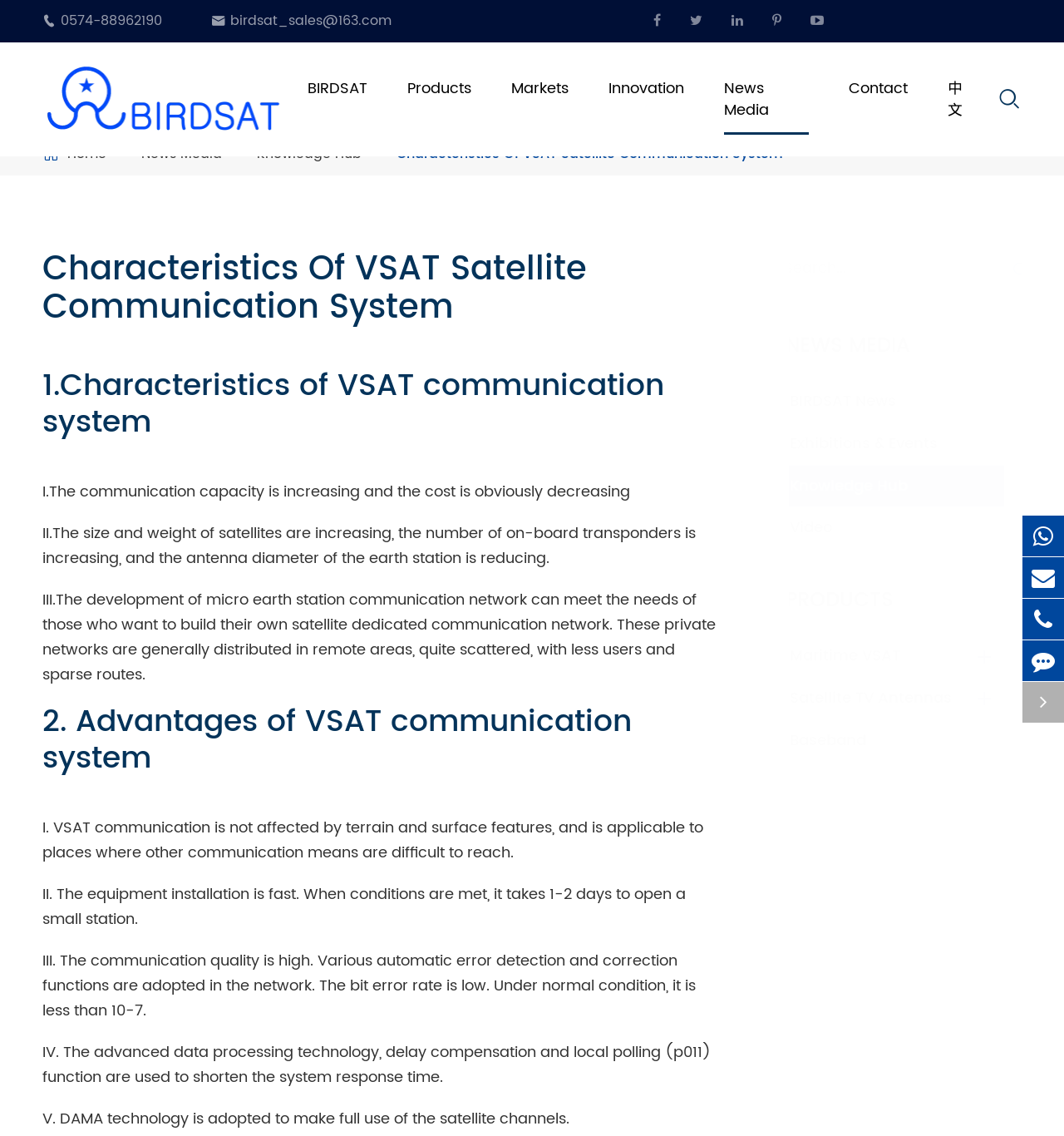Pinpoint the bounding box coordinates of the clickable area needed to execute the instruction: "View BIRDSAT News". The coordinates should be specified as four float numbers between 0 and 1, i.e., [left, top, right, bottom].

[0.758, 0.343, 0.858, 0.364]